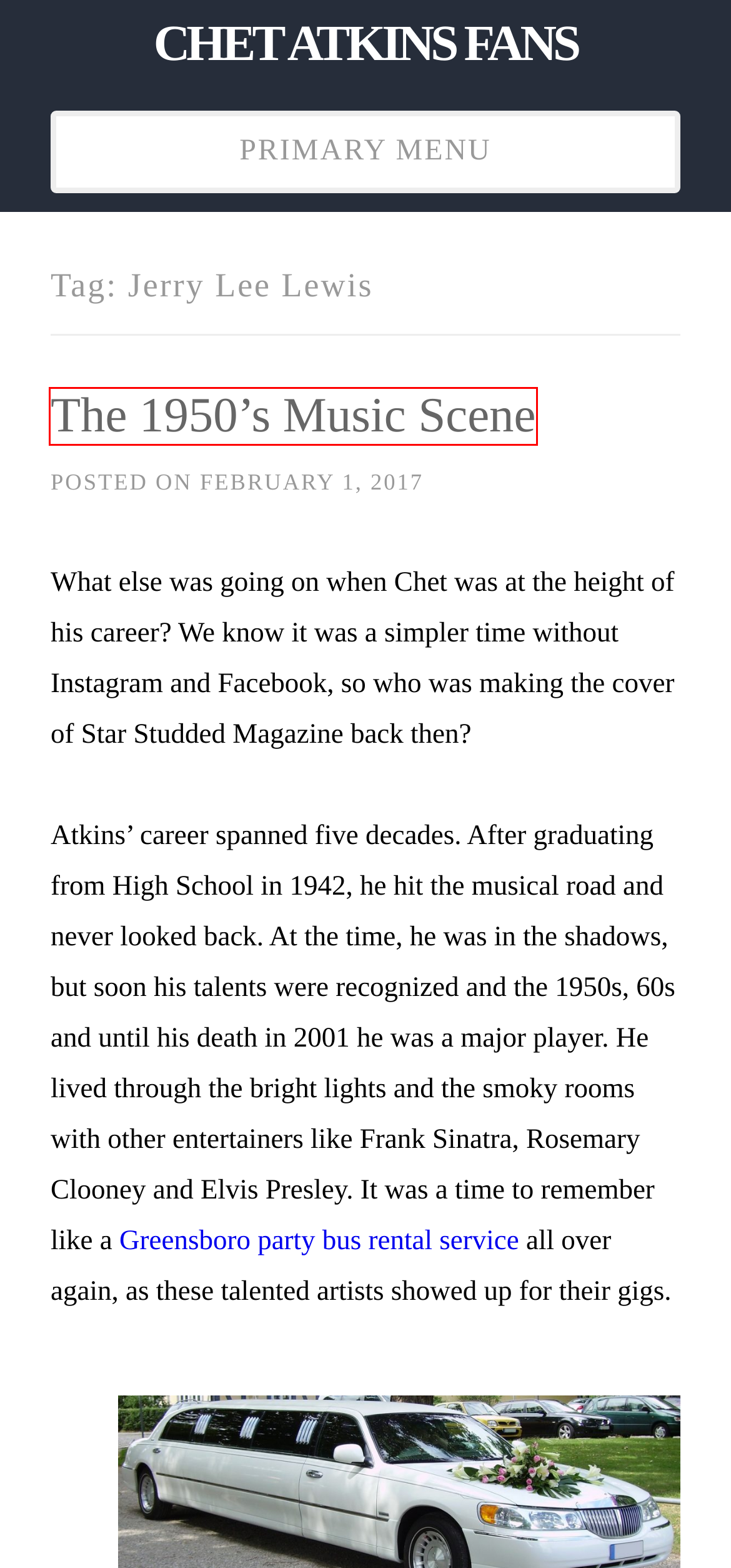A screenshot of a webpage is given, featuring a red bounding box around a UI element. Please choose the webpage description that best aligns with the new webpage after clicking the element in the bounding box. These are the descriptions:
A. January 2017 – Chet Atkins Fans
B. The 1950’s Music Scene – Chet Atkins Fans
C. A Country Gentleman – Chet Atkins Fans
D. Paul Anka – Chet Atkins Fans
E. Chet Atkins Fans
F. Elvis Presley – Chet Atkins Fans
G. Chuck Berry – Chet Atkins Fans
H. Country Music – Chet Atkins Fans

B